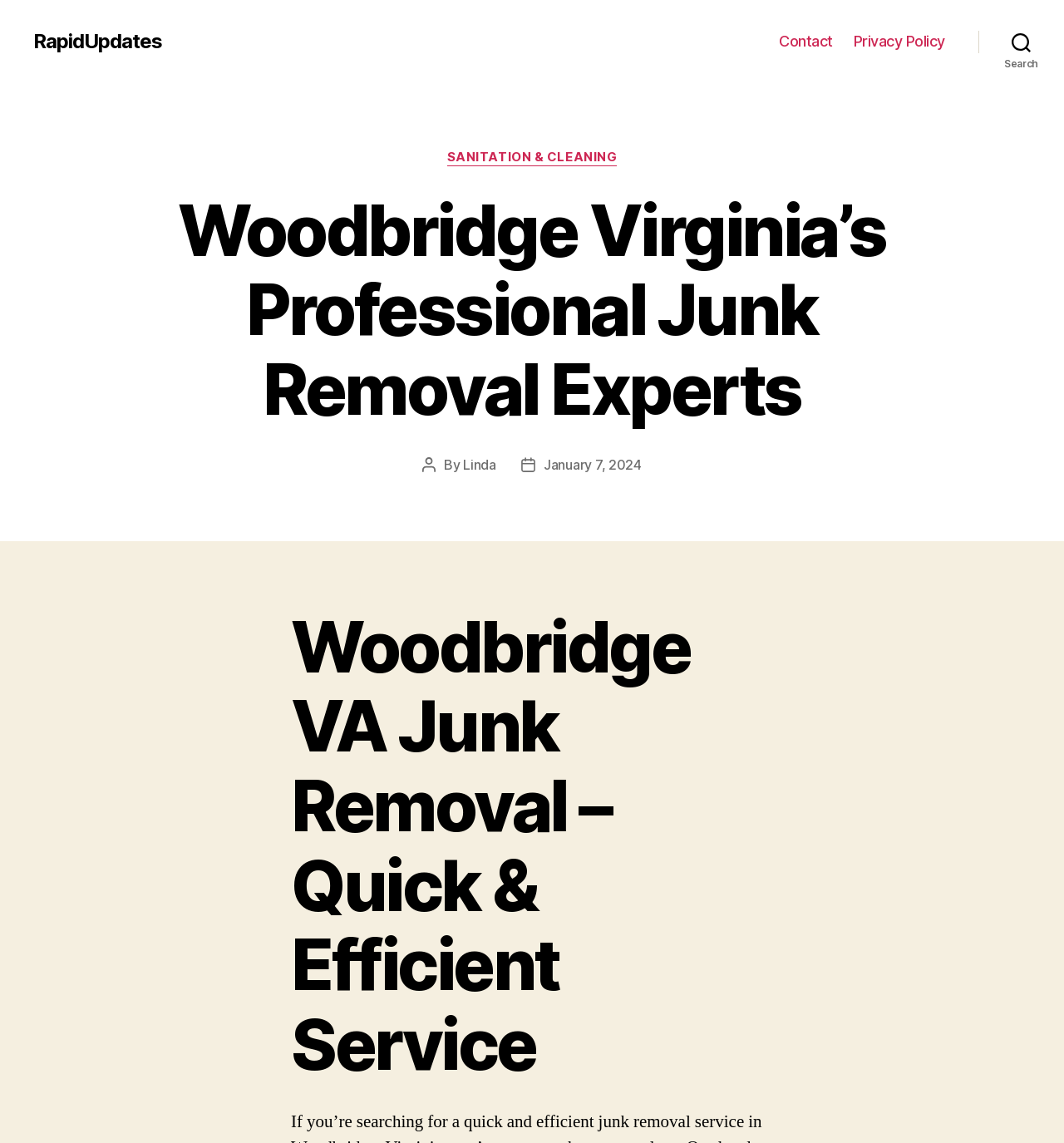What is the name of the author of the post?
Offer a detailed and exhaustive answer to the question.

I found the answer by looking at the section with the heading 'Woodbridge Virginia’s Professional Junk Removal Experts' and finding the text 'By' followed by a link with the text 'Linda', which indicates that Linda is the author of the post.